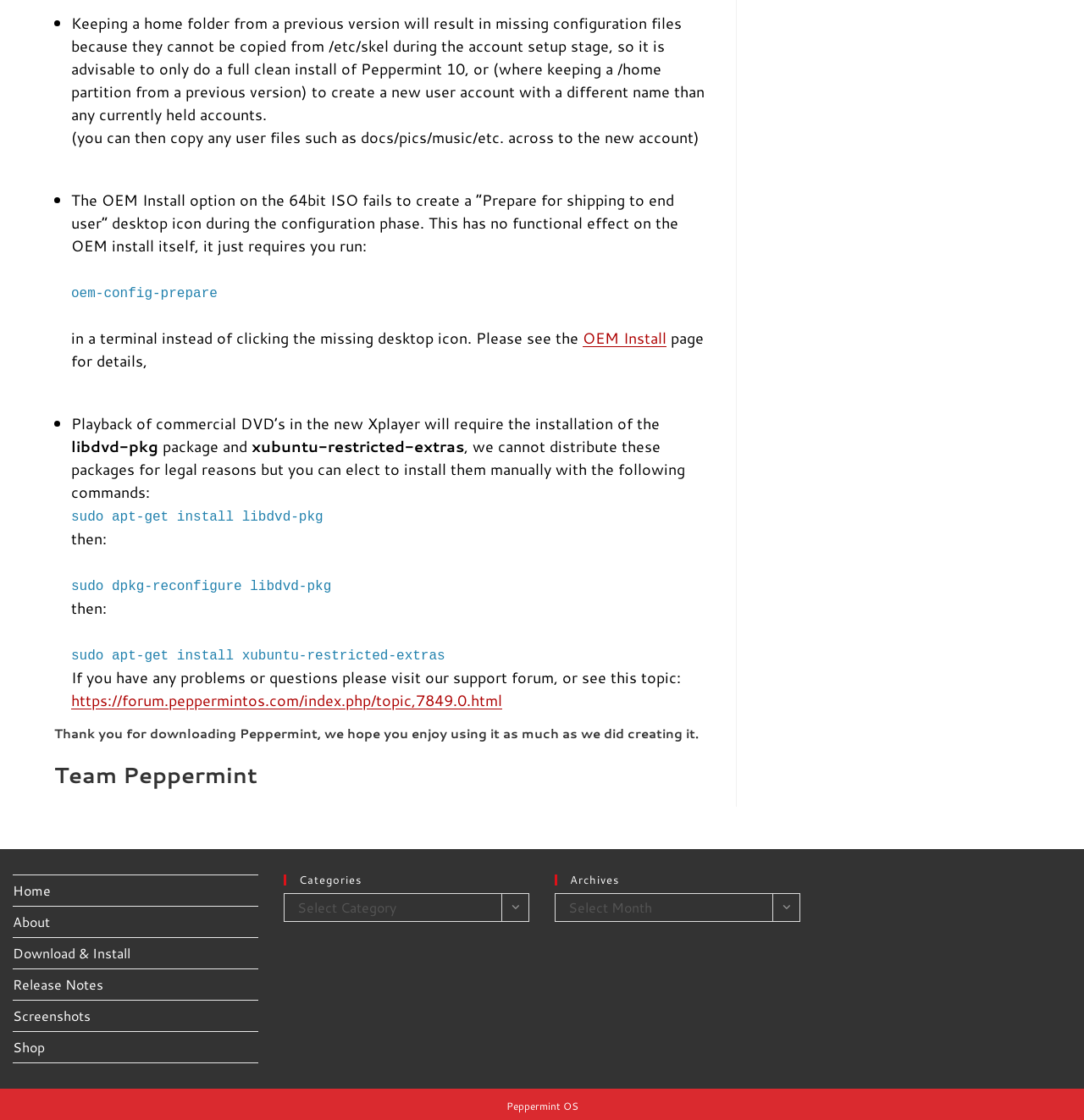Please specify the bounding box coordinates of the clickable section necessary to execute the following command: "Click the 'Shop' link".

[0.012, 0.926, 0.041, 0.944]